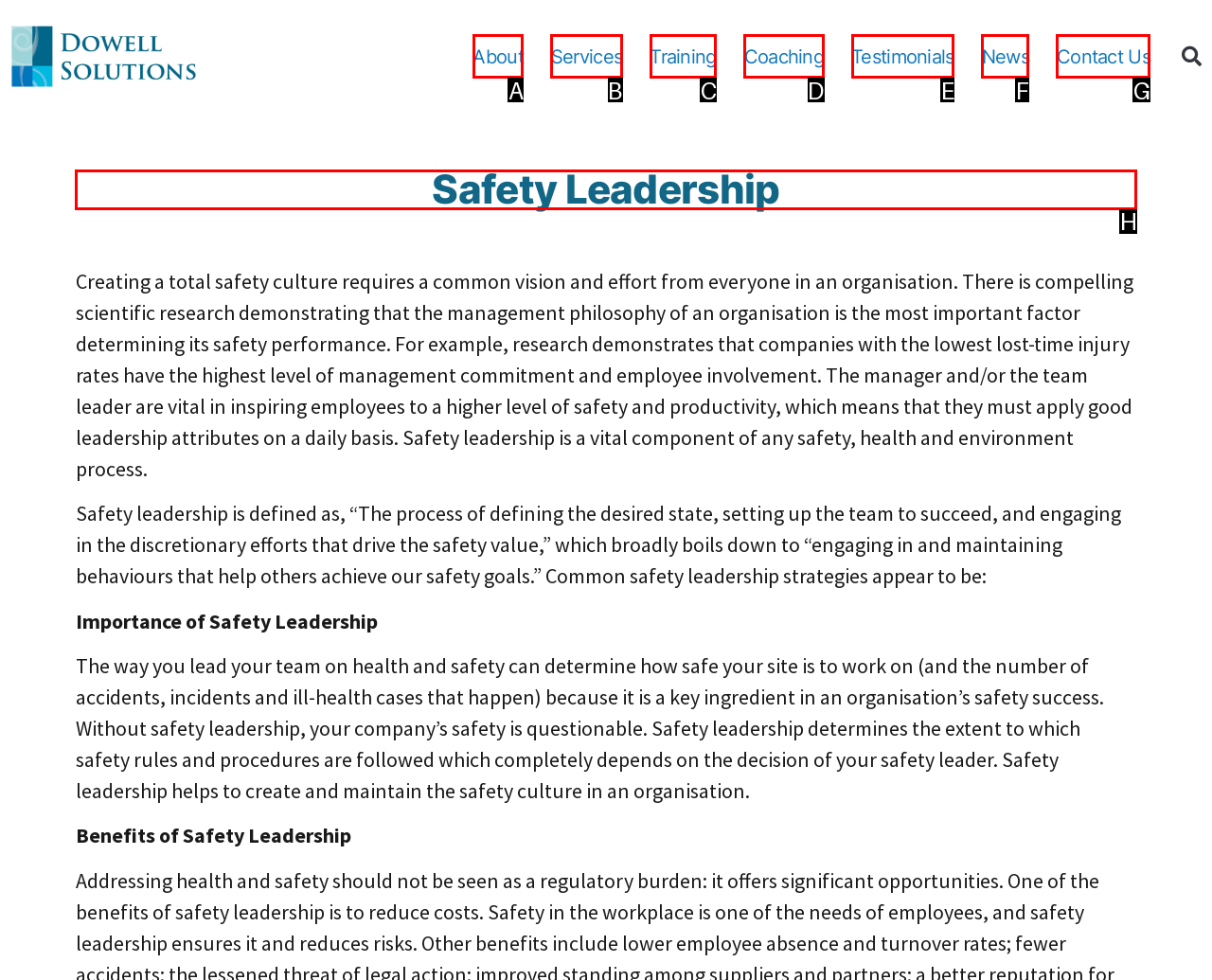Determine which HTML element should be clicked for this task: read more about Safety Leadership
Provide the option's letter from the available choices.

H